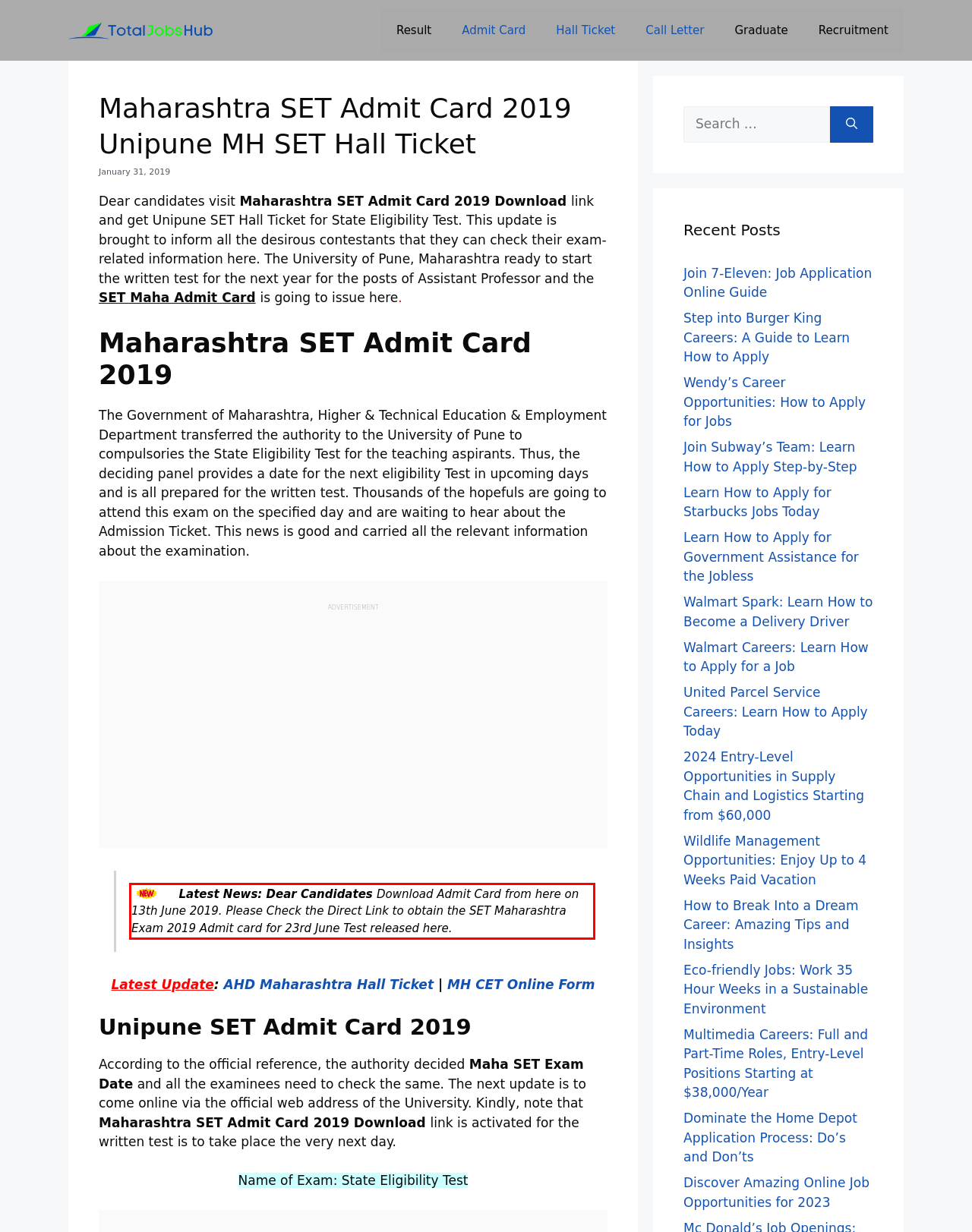Using OCR, extract the text content found within the red bounding box in the given webpage screenshot.

Latest News: Dear Candidates Download Admit Card from here on 13th June 2019. Please Check the Direct Link to obtain the SET Maharashtra Exam 2019 Admit card for 23rd June Test released here.